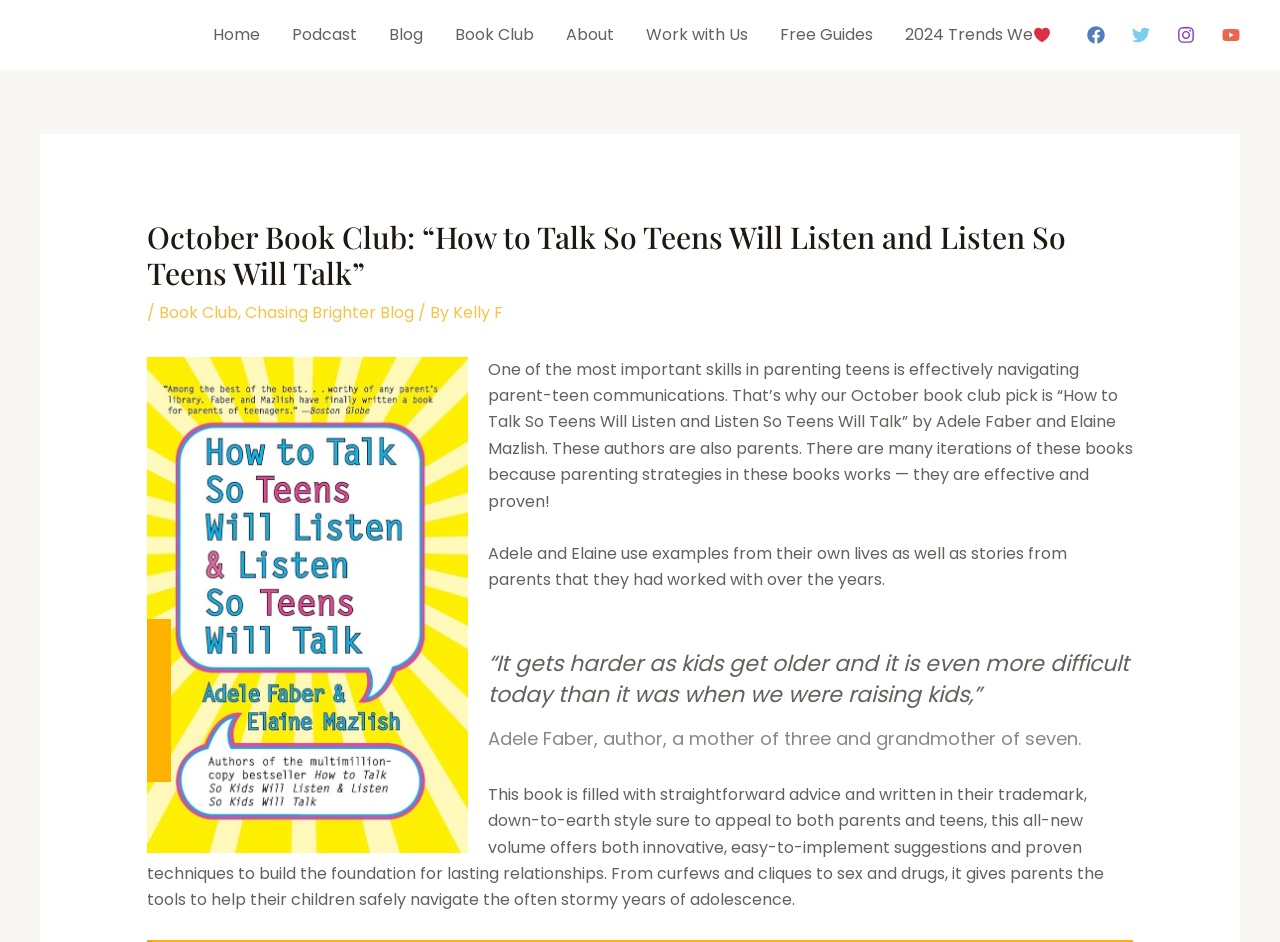What is the book club pick for October?
Using the image as a reference, give an elaborate response to the question.

The question asks about the book club pick for October, which can be found in the main content of the webpage. The text 'One of the most important skills in parenting teens is effectively navigating parent-teen communications. That’s why our October book club pick is “How to Talk So Teens Will Listen and Listen So Teens Will Talk”' indicates that the book club pick for October is 'How to Talk So Teens Will Listen and Listen So Teens Will Talk'.